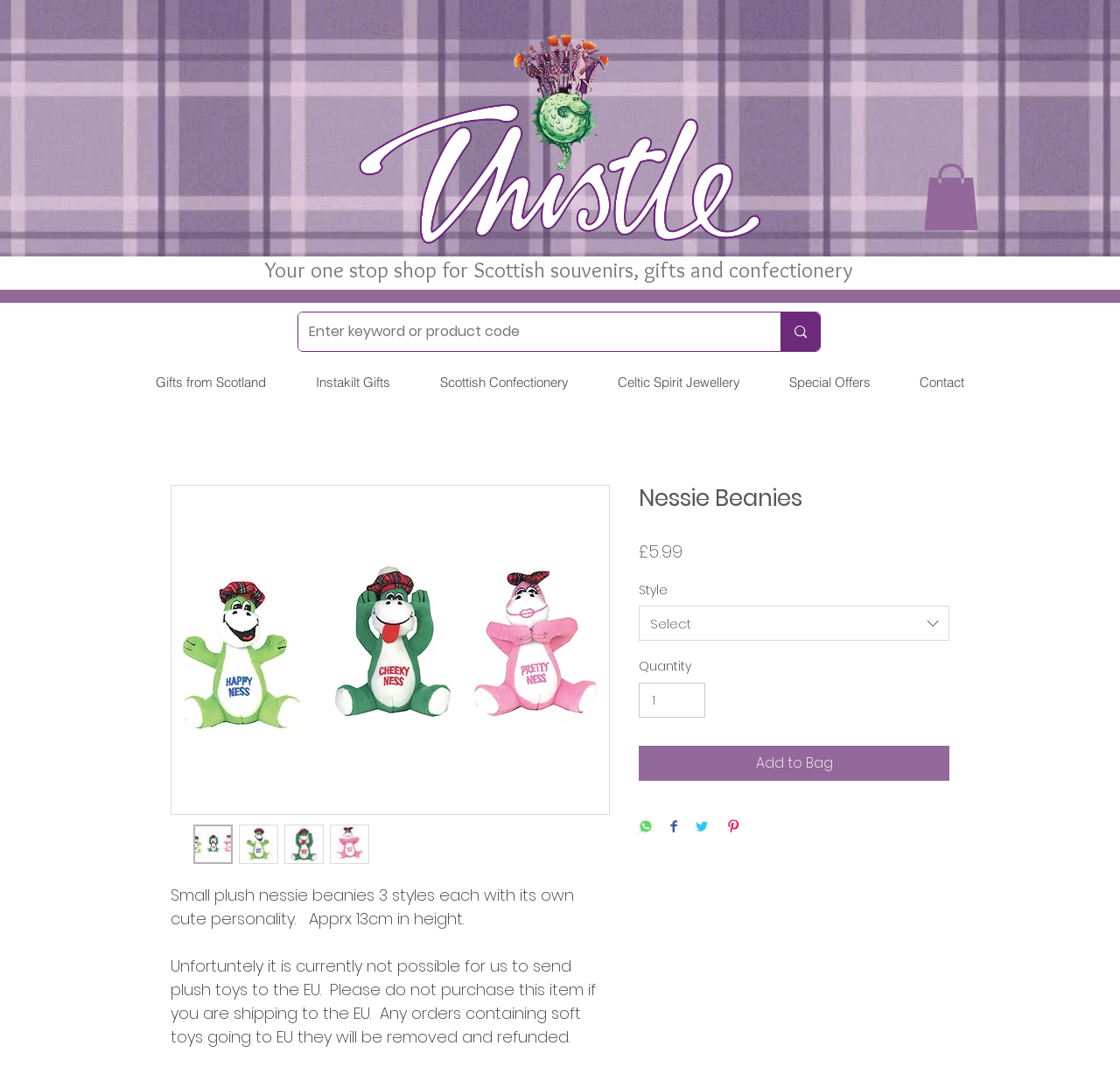What is the name of the product on this page?
Please ensure your answer is as detailed and informative as possible.

I determined the answer by looking at the heading element with the text 'Nessie Beanies' and the image elements with the same text, which suggests that the product being displayed is called Nessie Beanies.